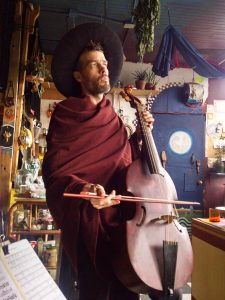What type of instrument is the musician holding?
Look at the image and respond to the question as thoroughly as possible.

The caption describes the instrument as 'a large string instrument reminiscent of a viol', which suggests that it is a type of string instrument, similar to a viol.